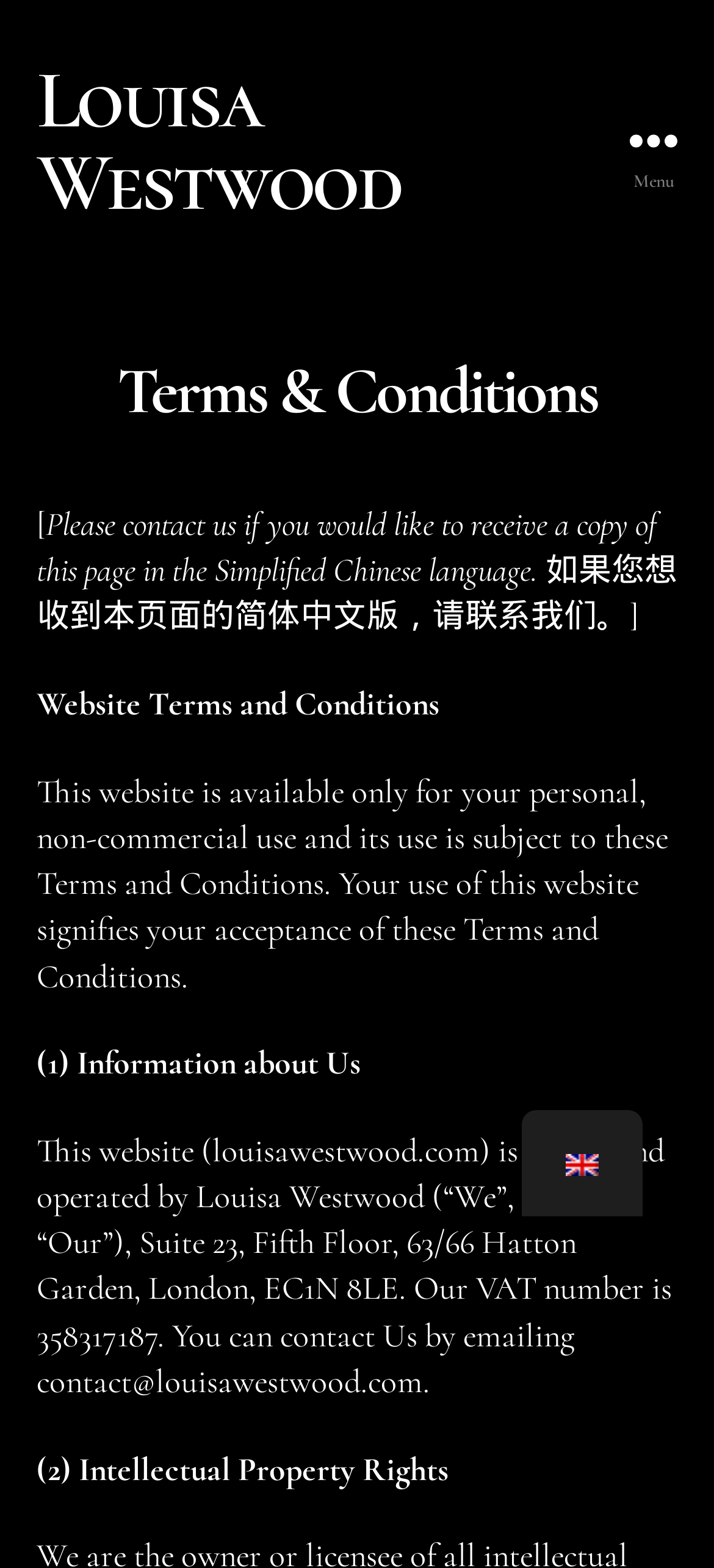What is the VAT number of the website owner?
Give a detailed response to the question by analyzing the screenshot.

The answer can be found in the StaticText element with the text 'Our VAT number is 358317187.' which is located in the HeaderAsNonLandmark section of the webpage.